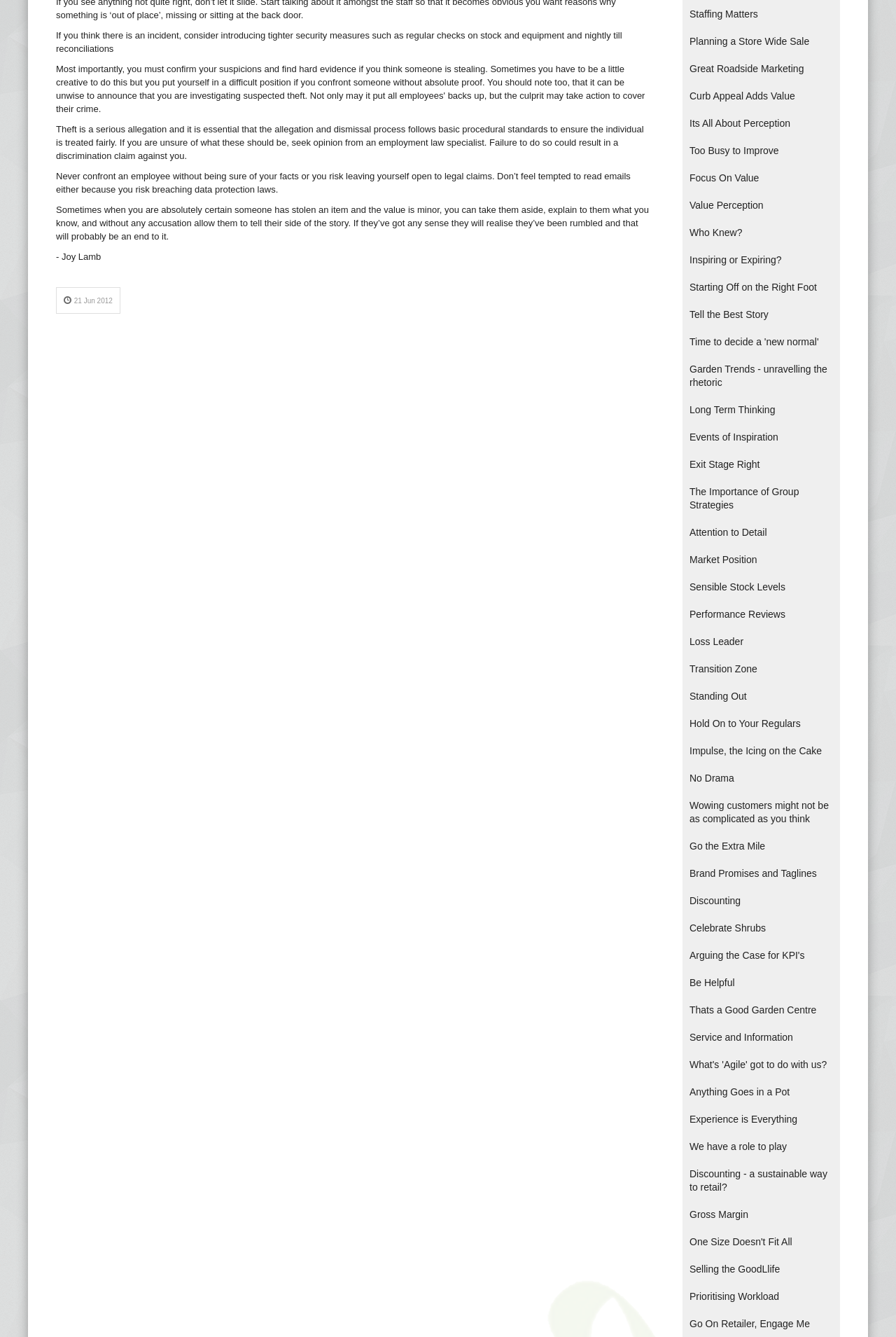Can you determine the bounding box coordinates of the area that needs to be clicked to fulfill the following instruction: "Learn about 'Performance Reviews'"?

[0.762, 0.449, 0.938, 0.47]